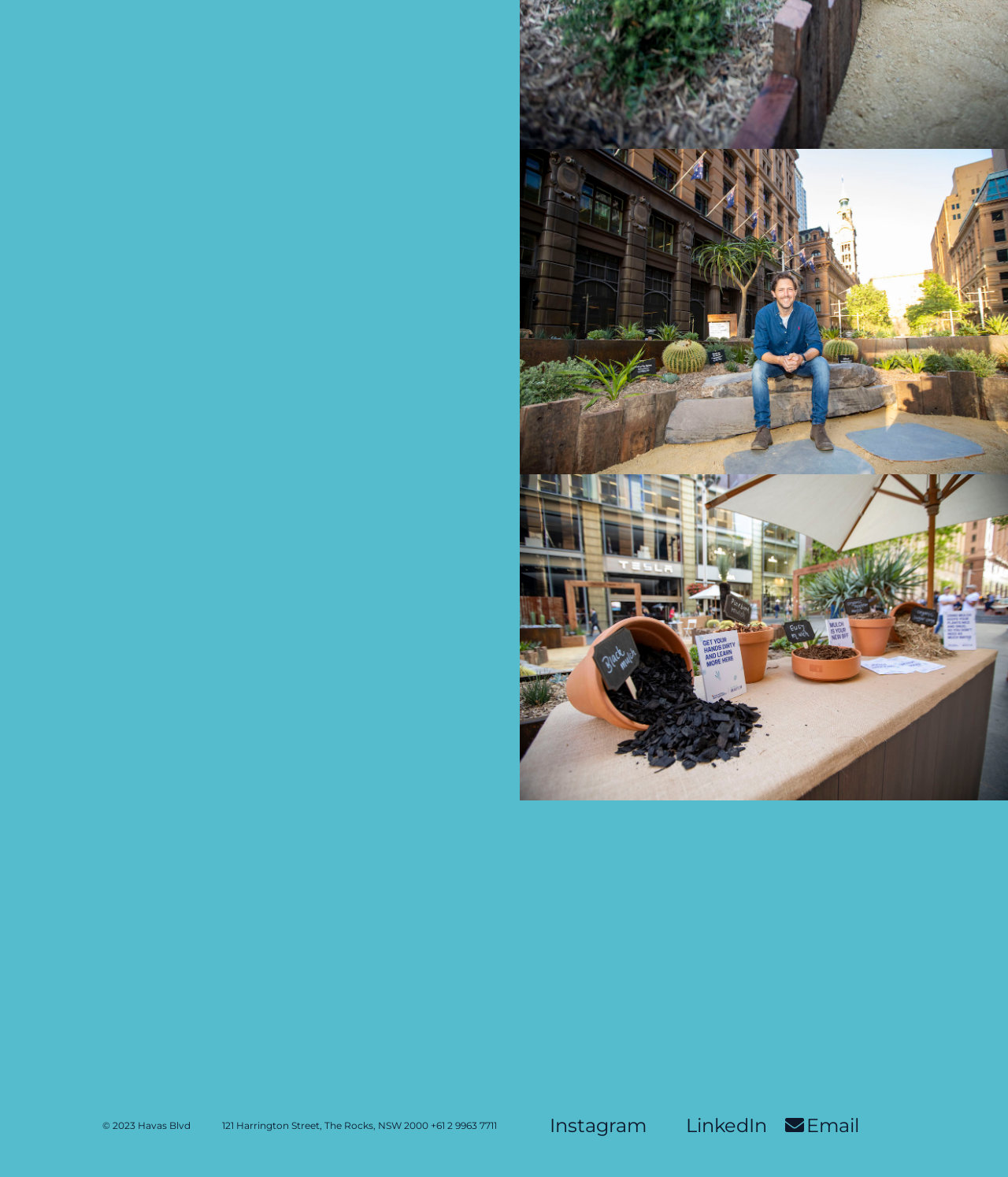Using the information in the image, could you please answer the following question in detail:
What is the copyright year of Havas Blvd?

I found the copyright information at the bottom of the webpage, which states '© 2023 Havas Blvd', indicating that the copyright year is 2023.